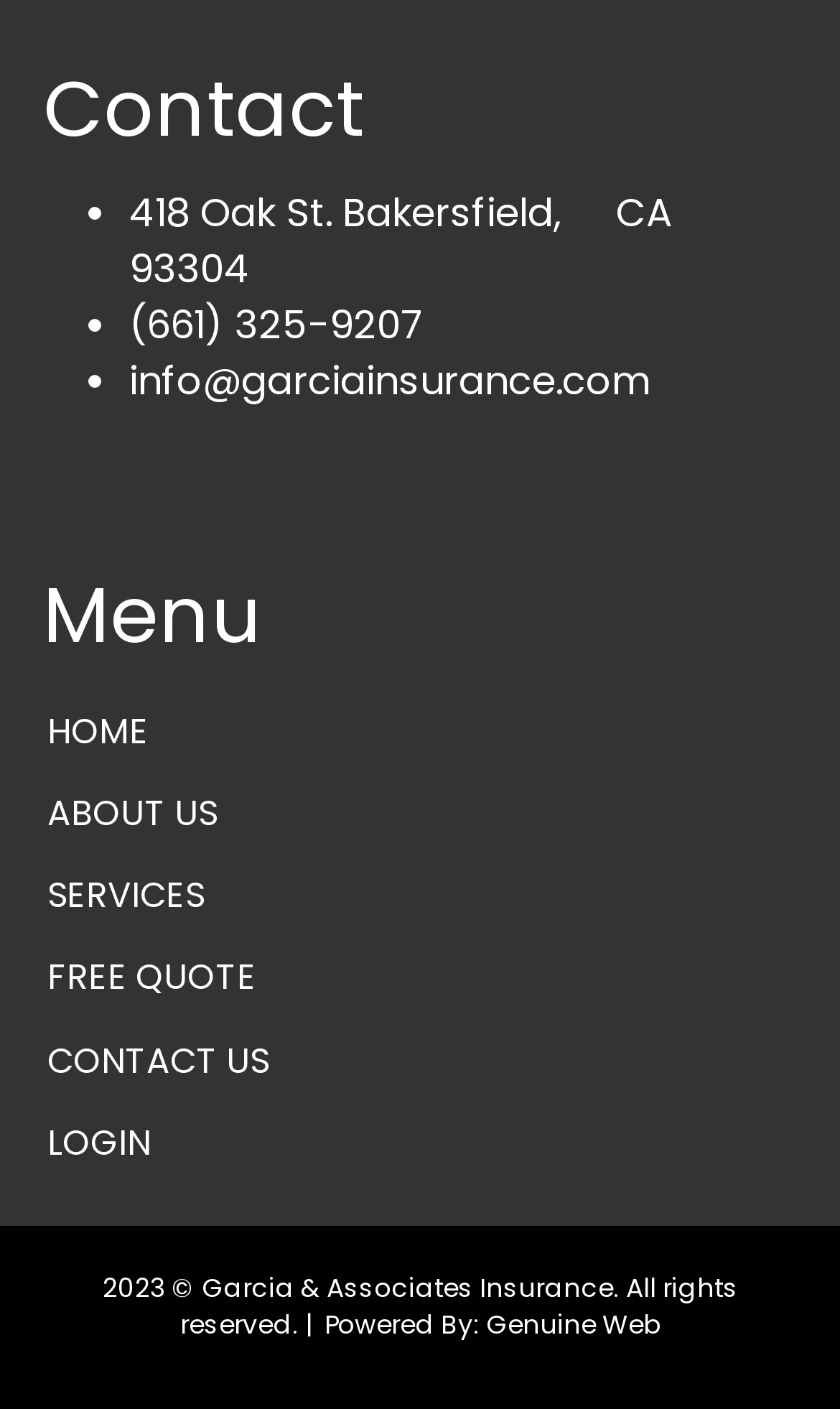Using the information from the screenshot, answer the following question thoroughly:
What is the email address of Garcia & Associates Insurance?

I found the email address by looking at the link element that contains the email address information, which is 'info@garciainsurance.com'. This element is located under the 'Contact' heading.